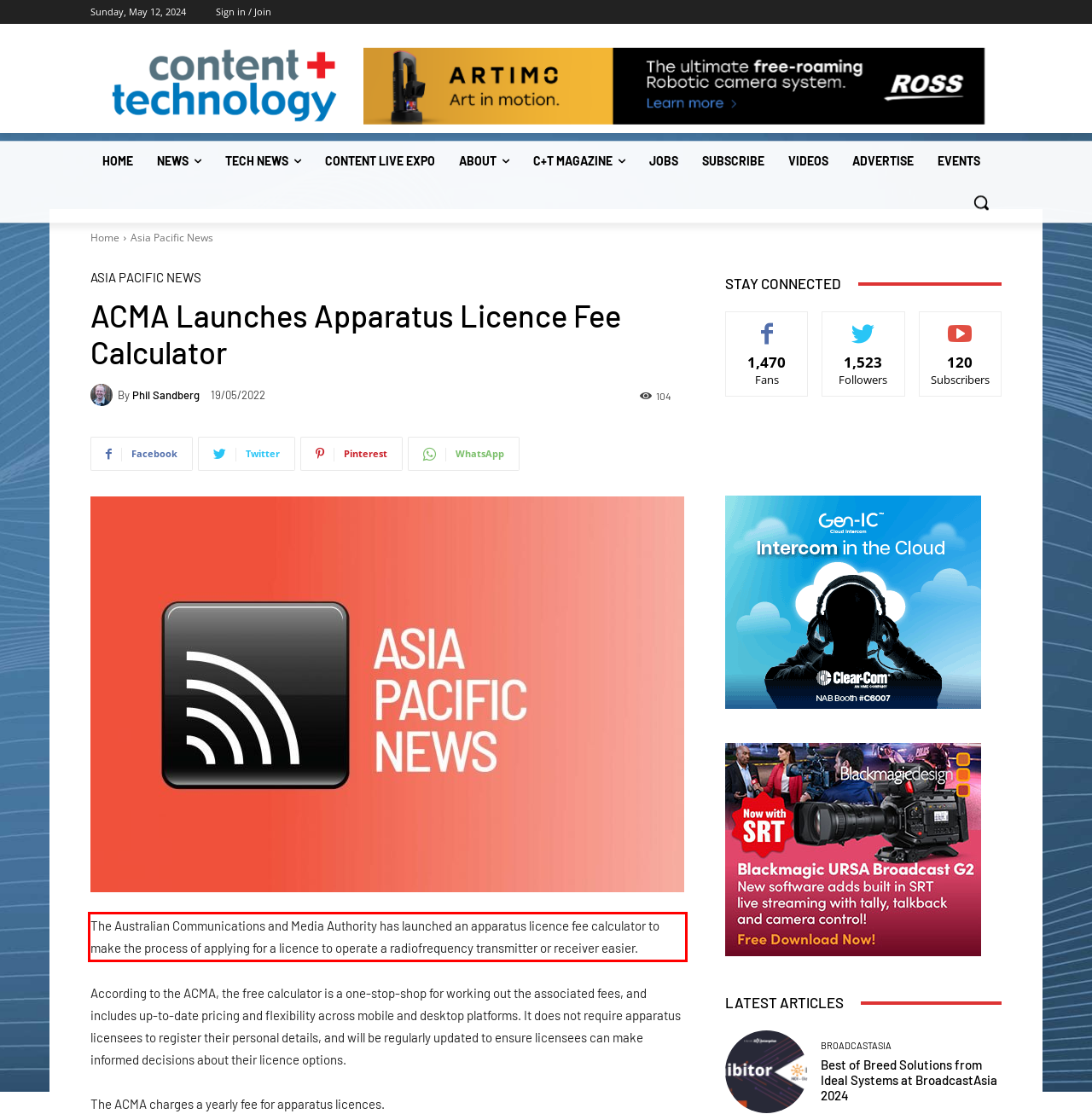Given a webpage screenshot with a red bounding box, perform OCR to read and deliver the text enclosed by the red bounding box.

The Australian Communications and Media Authority has launched an apparatus licence fee calculator to make the process of applying for a licence to operate a radiofrequency transmitter or receiver easier.